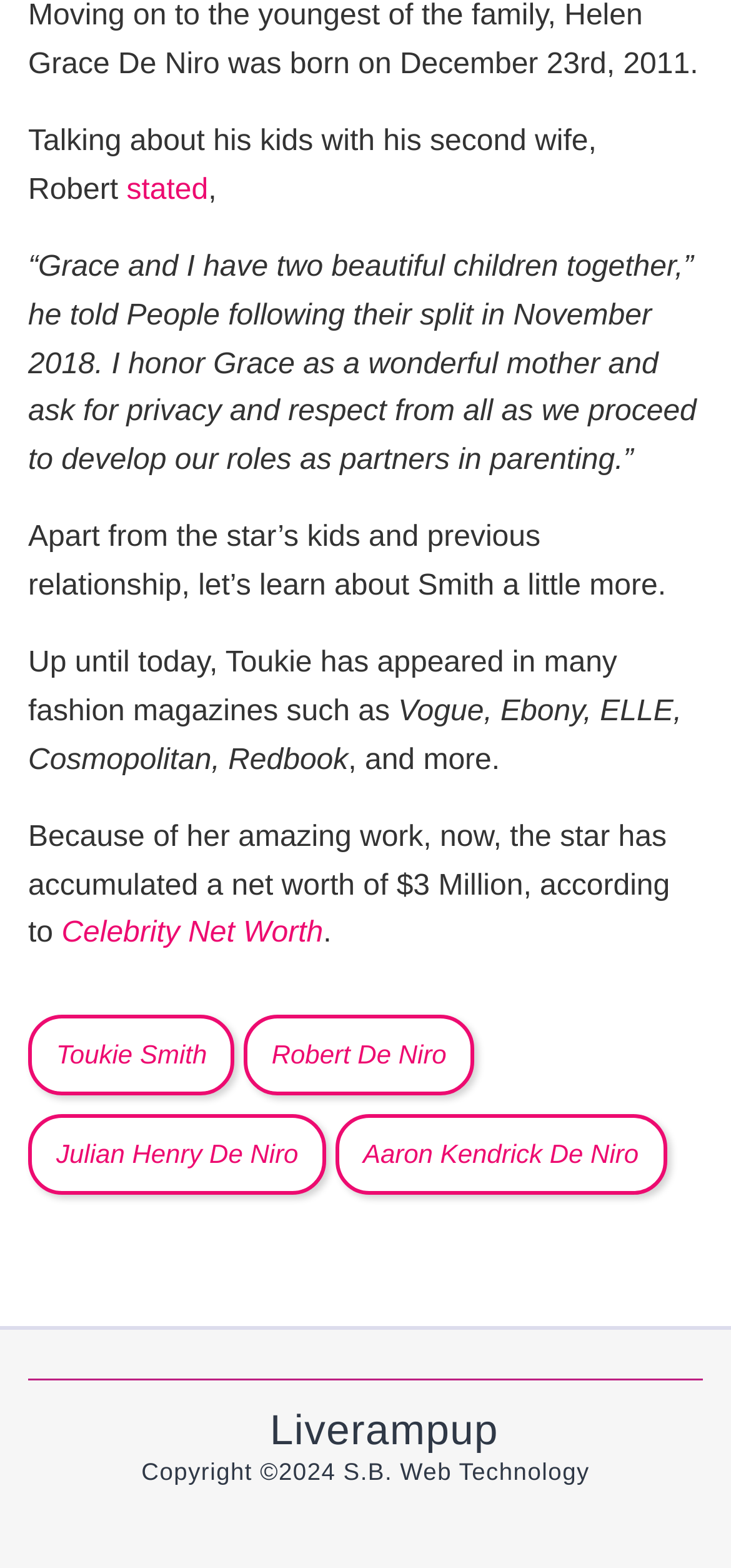Identify the bounding box coordinates for the region of the element that should be clicked to carry out the instruction: "Read more about Toukie Smith". The bounding box coordinates should be four float numbers between 0 and 1, i.e., [left, top, right, bottom].

[0.038, 0.647, 0.322, 0.699]